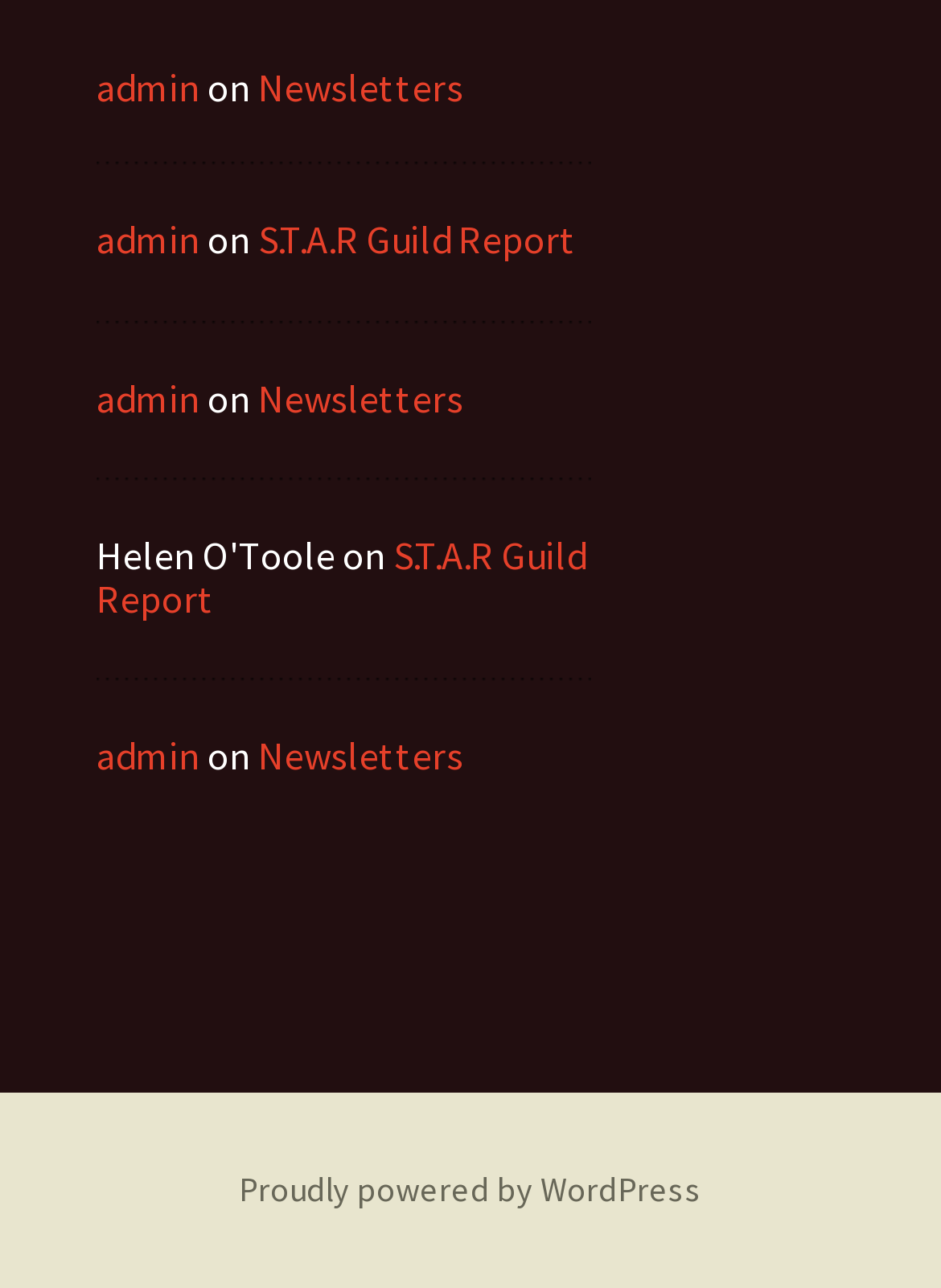Given the element description: "17th - 20th Century", predict the bounding box coordinates of the UI element it refers to, using four float numbers between 0 and 1, i.e., [left, top, right, bottom].

None